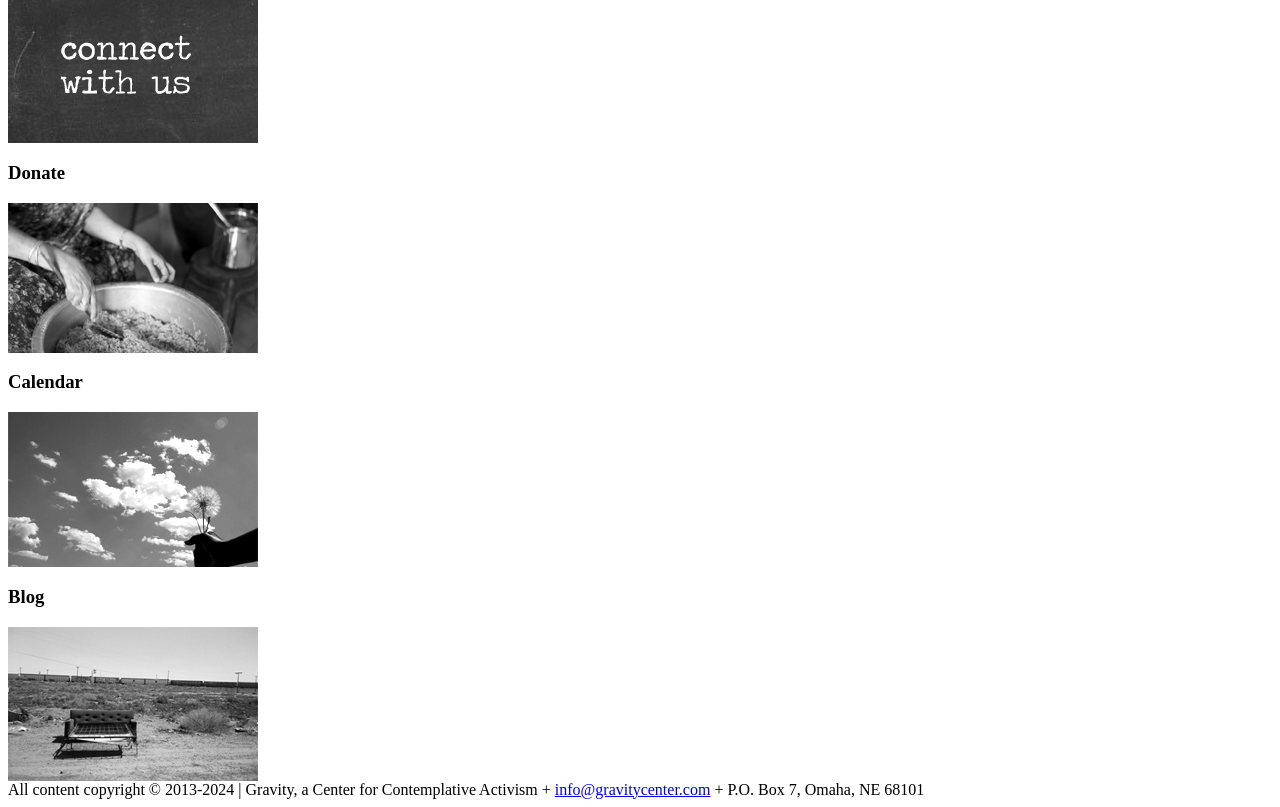Extract the bounding box coordinates of the UI element described by: "info@gravitycenter.com". The coordinates should include four float numbers ranging from 0 to 1, e.g., [left, top, right, bottom].

[0.433, 0.967, 0.555, 0.988]